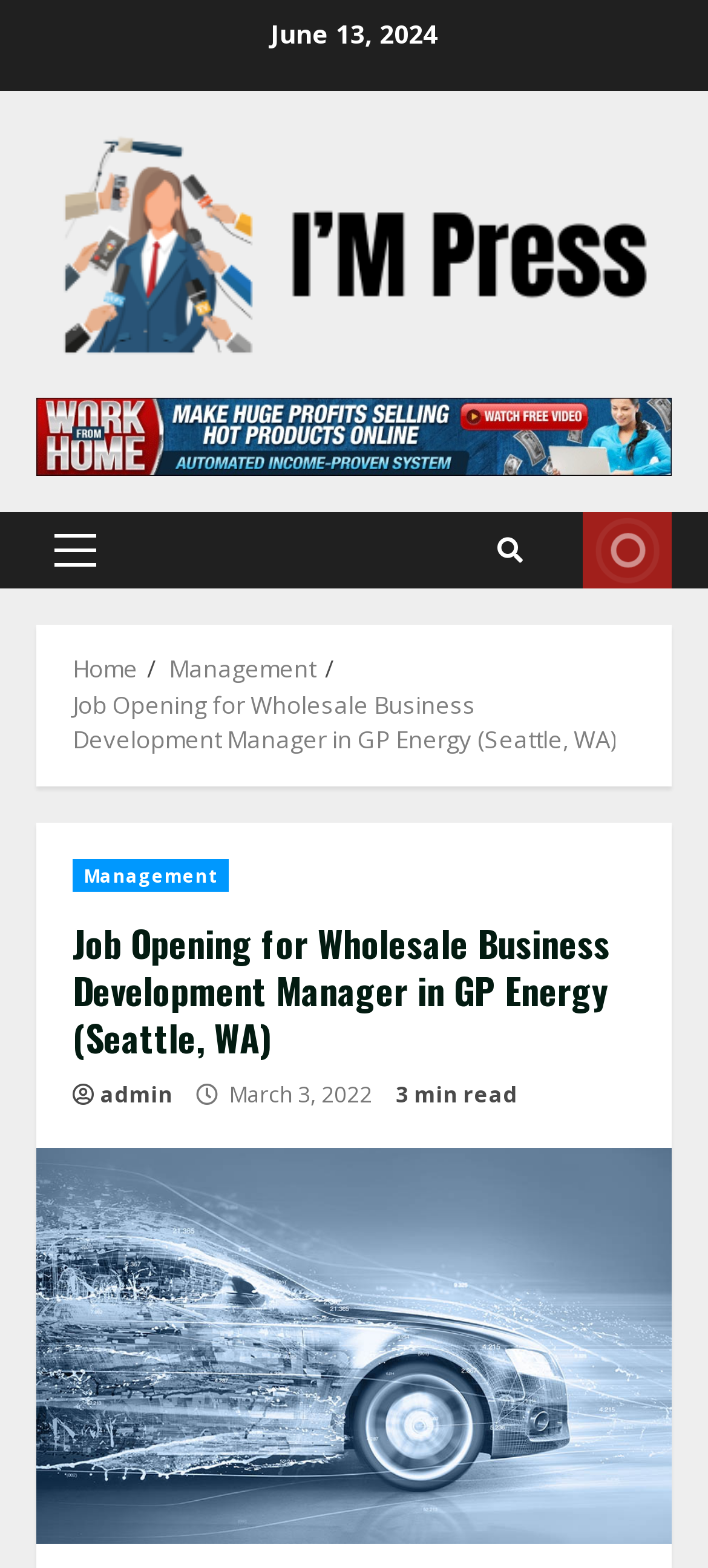Based on the element description Primary Menu, identify the bounding box of the UI element in the given webpage screenshot. The coordinates should be in the format (top-left x, top-left y, bottom-right x, bottom-right y) and must be between 0 and 1.

[0.051, 0.327, 0.162, 0.376]